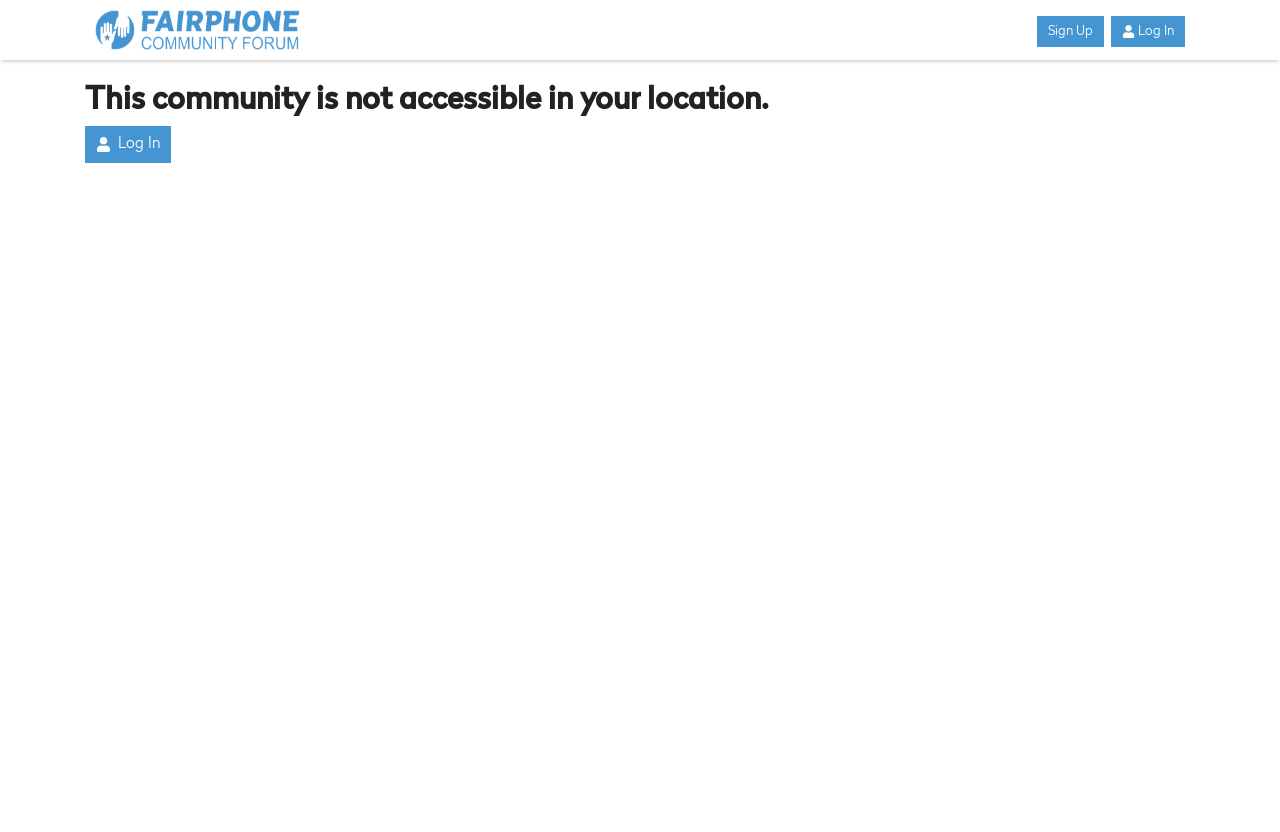How many links are in the header?
Provide a comprehensive and detailed answer to the question.

I counted the links in the header section, which are 'Fairphone Community Forum', 'Sign Up', and 'Log In', so there are 3 links in total.